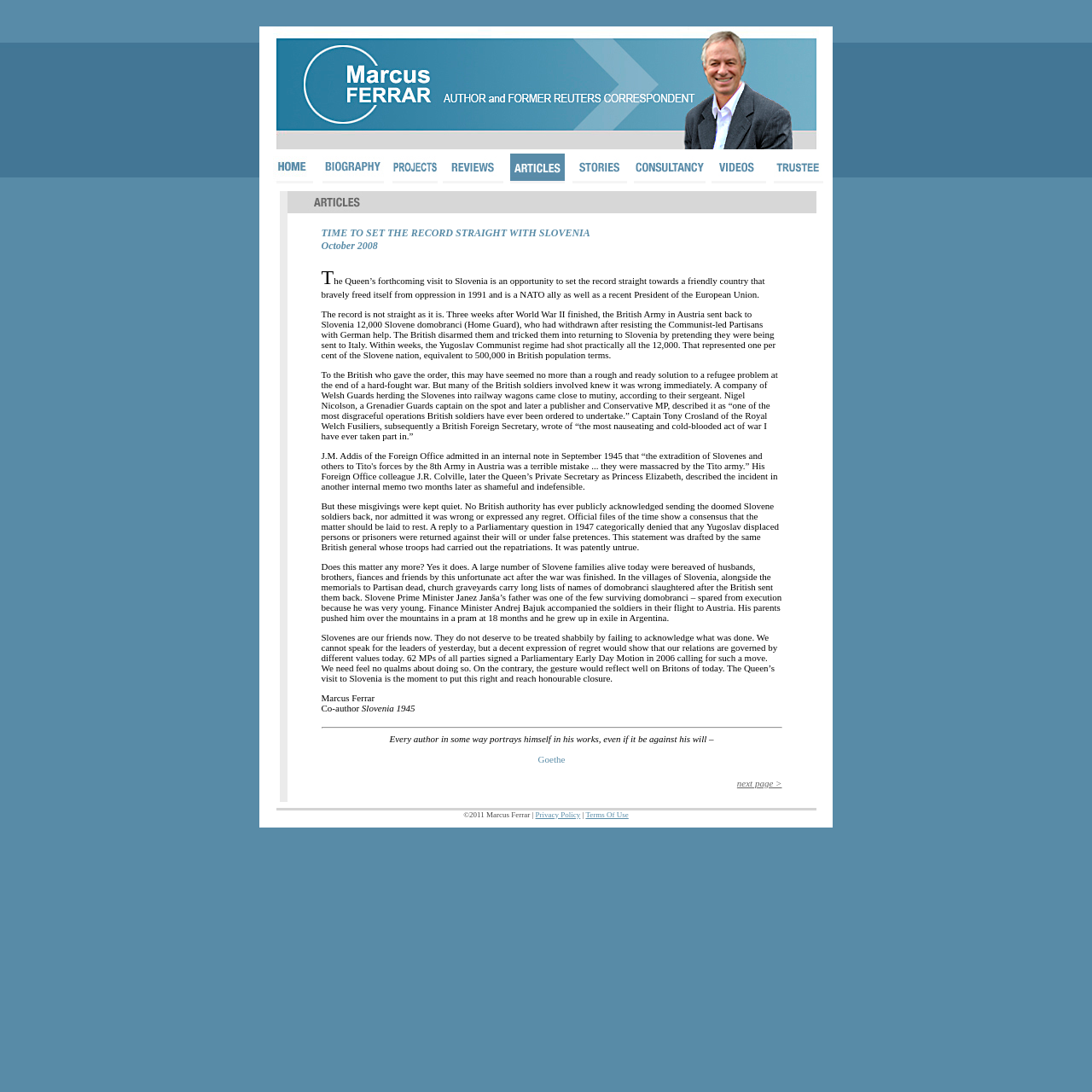Provide the bounding box coordinates of the section that needs to be clicked to accomplish the following instruction: "view privacy policy."

[0.49, 0.742, 0.531, 0.75]